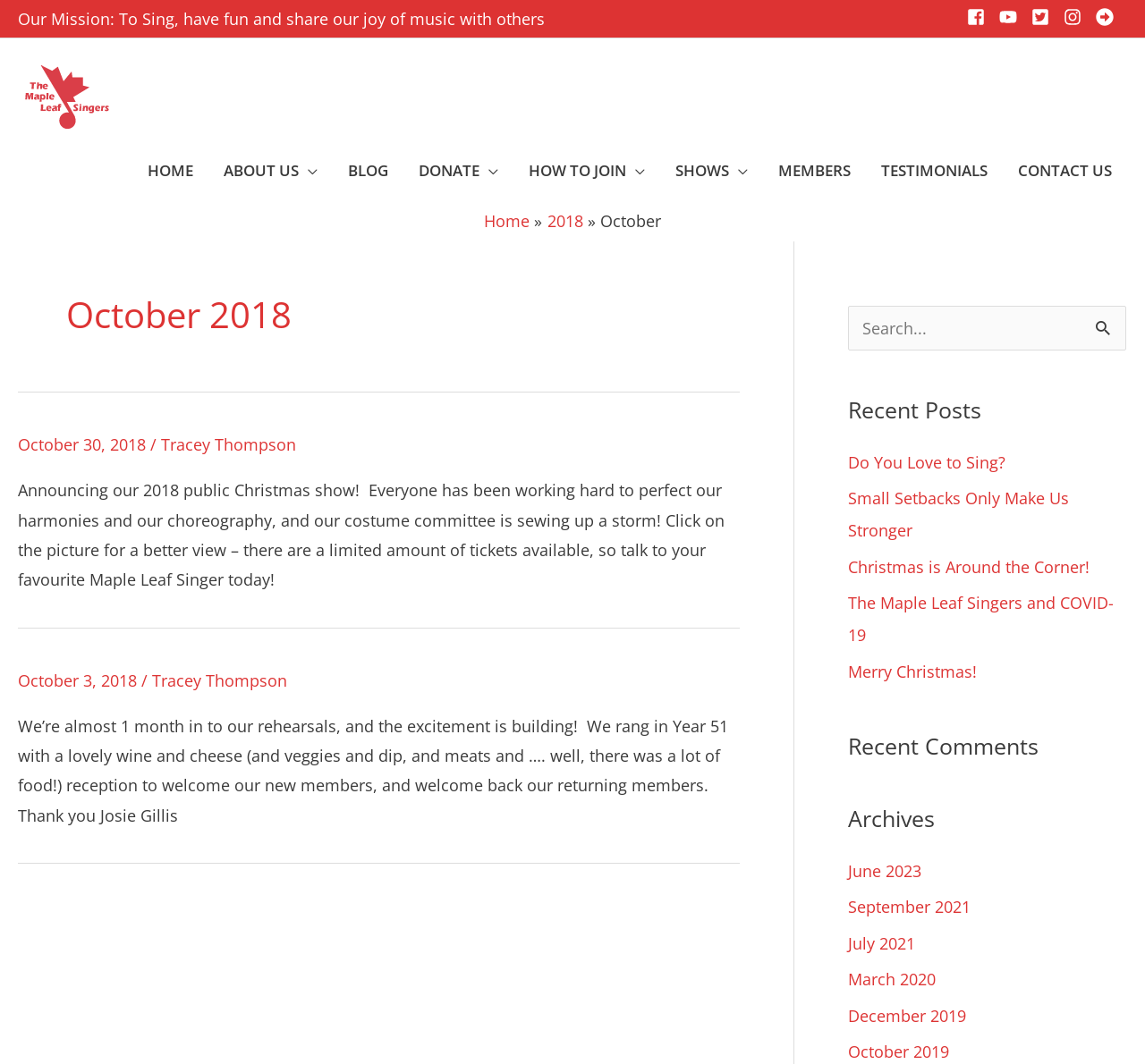Please specify the bounding box coordinates of the area that should be clicked to accomplish the following instruction: "Click on the Facebook link". The coordinates should consist of four float numbers between 0 and 1, i.e., [left, top, right, bottom].

[0.845, 0.008, 0.869, 0.025]